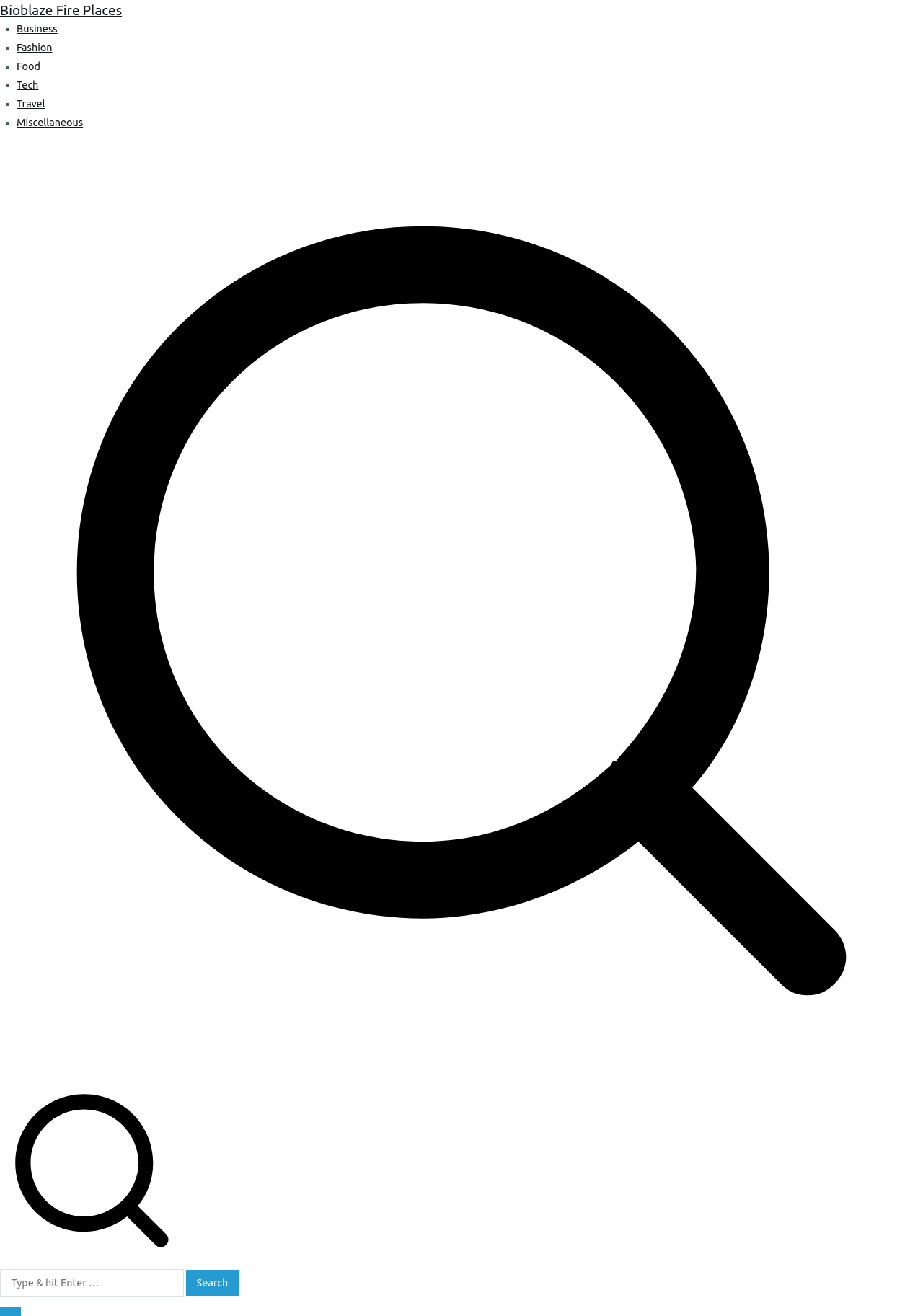Determine the bounding box coordinates (top-left x, top-left y, bottom-right x, bottom-right y) of the UI element described in the following text: parent_node: Search for: value="Search"

[0.202, 0.965, 0.258, 0.984]